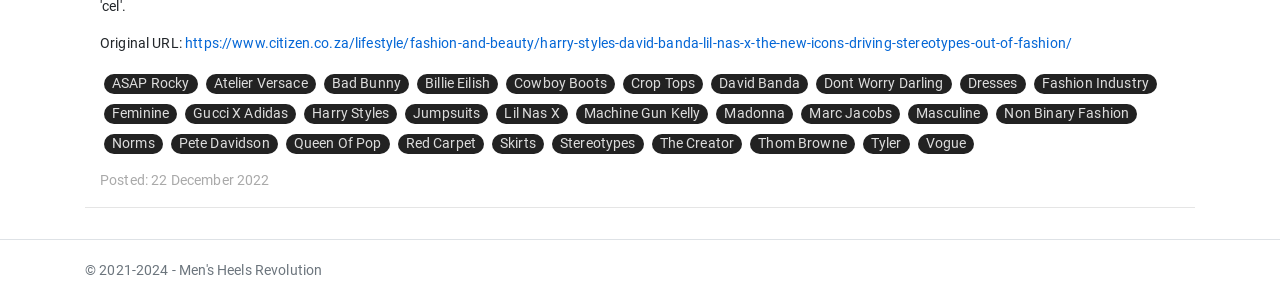Reply to the question with a single word or phrase:
What is the theme of the article?

Fashion and beauty